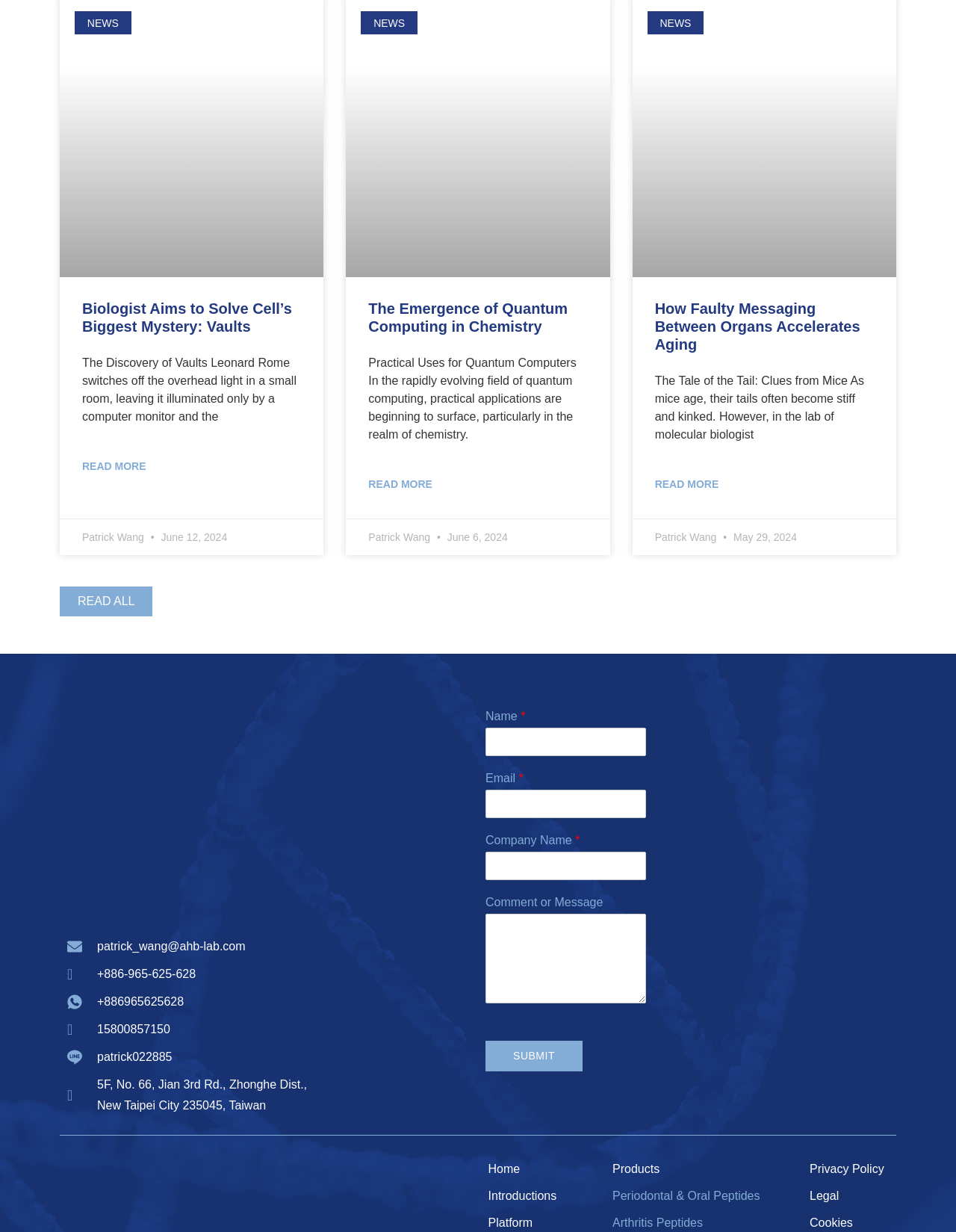What is the logo at the bottom of the page?
Using the information from the image, give a concise answer in one word or a short phrase.

AHB Lab logo